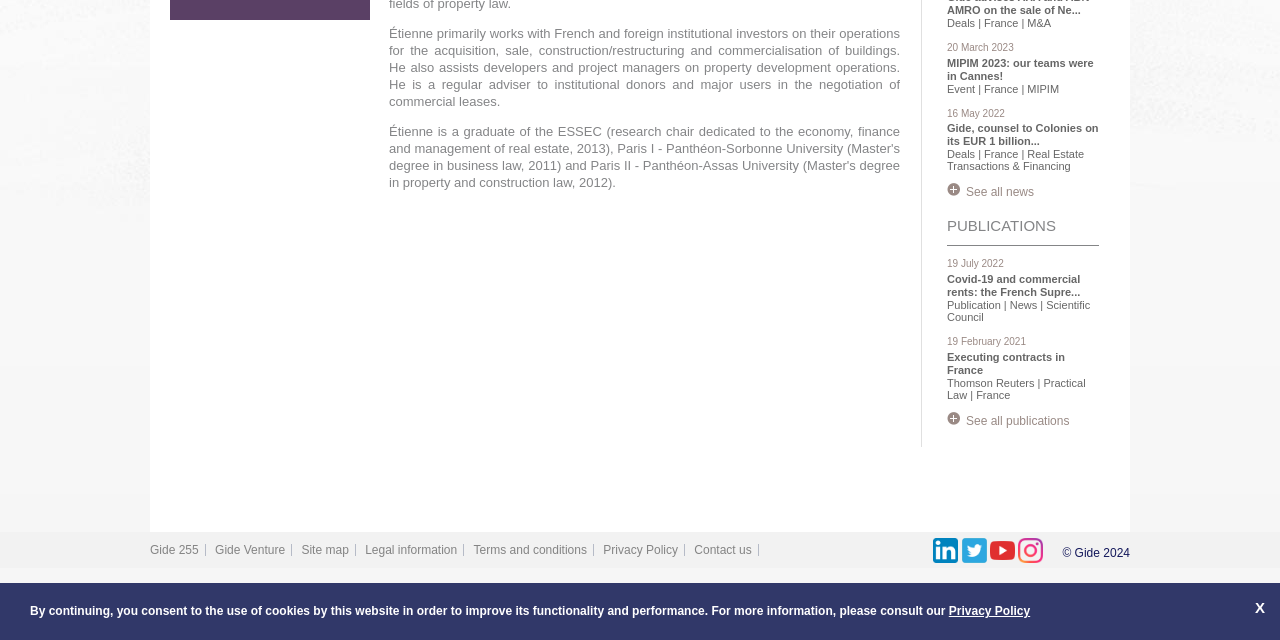Given the element description Gide Venture, identify the bounding box coordinates for the UI element on the webpage screenshot. The format should be (top-left x, top-left y, bottom-right x, bottom-right y), with values between 0 and 1.

[0.168, 0.848, 0.223, 0.87]